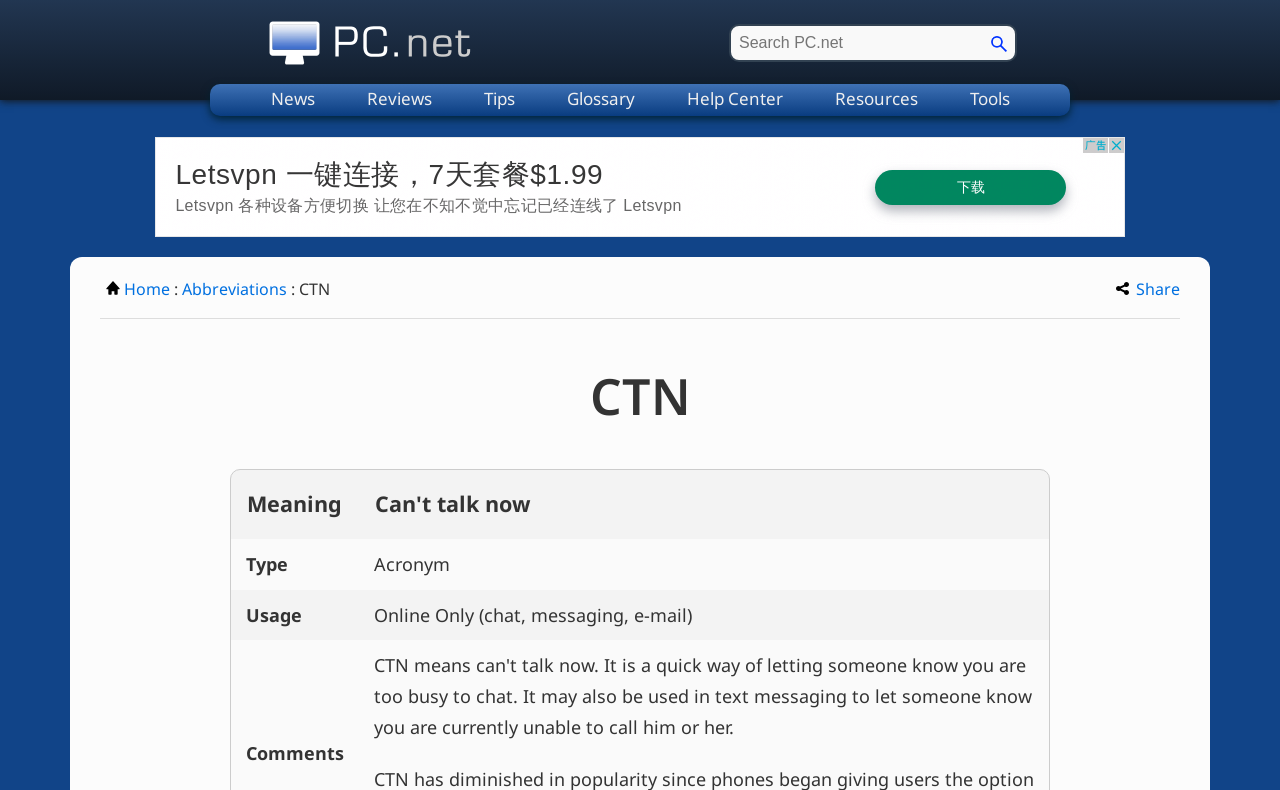Determine the bounding box coordinates in the format (top-left x, top-left y, bottom-right x, bottom-right y). Ensure all values are floating point numbers between 0 and 1. Identify the bounding box of the UI element described by: aria-label="search" name="q" placeholder="Search PC.net"

[0.57, 0.03, 0.795, 0.078]